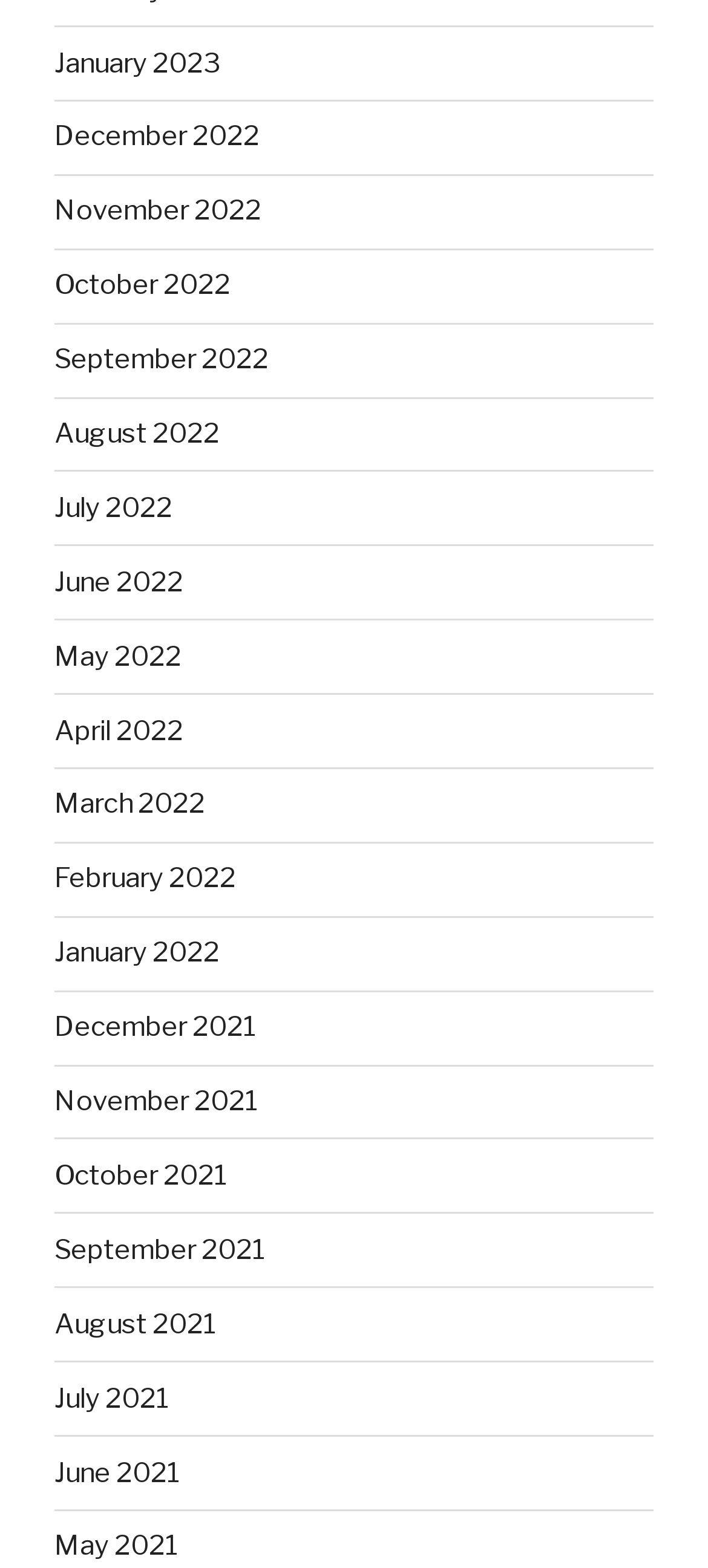Locate the bounding box coordinates of the element that should be clicked to execute the following instruction: "view January 2023".

[0.077, 0.03, 0.31, 0.05]